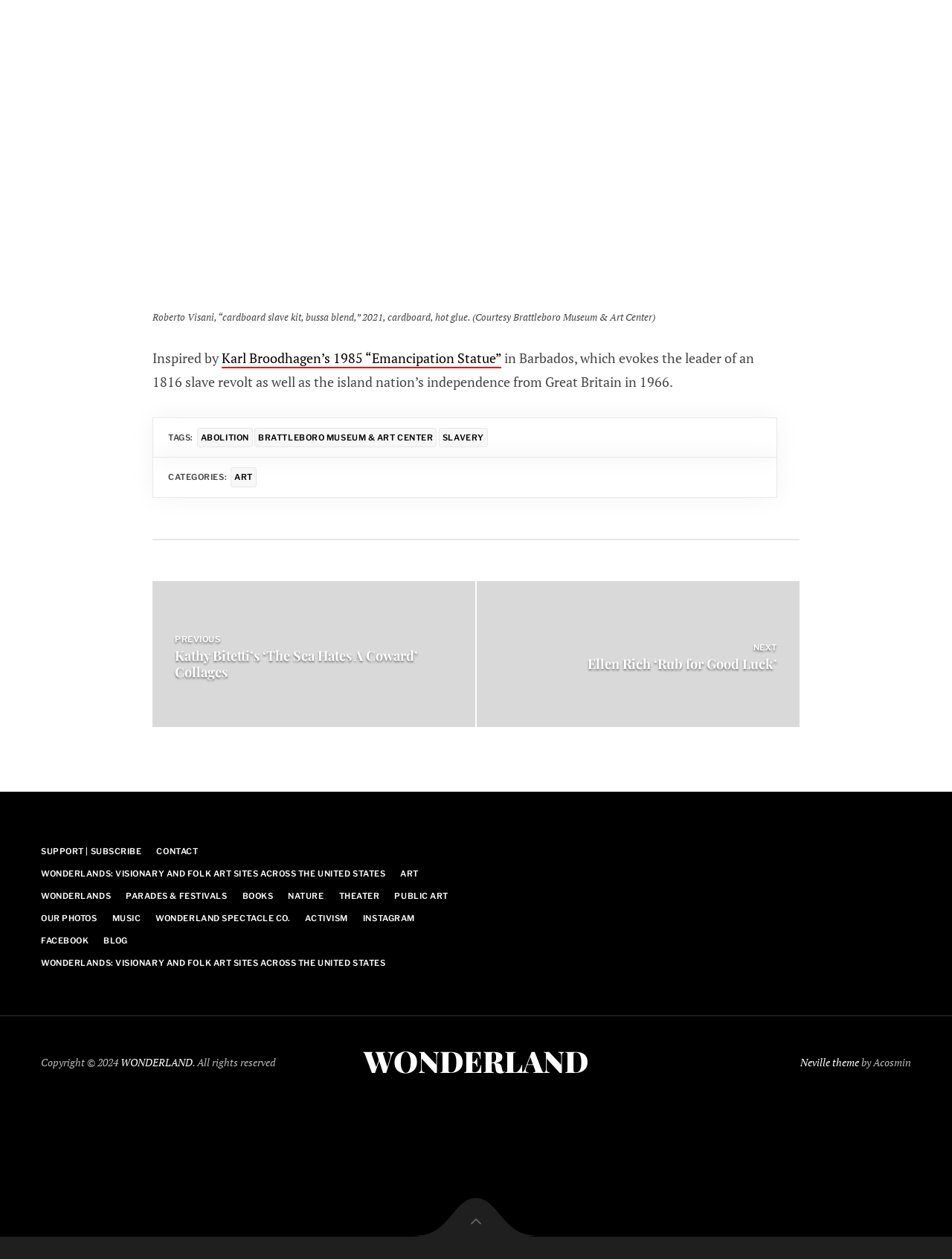Locate the bounding box coordinates of the clickable part needed for the task: "Click on the 'Posts' navigation".

[0.16, 0.462, 0.84, 0.579]